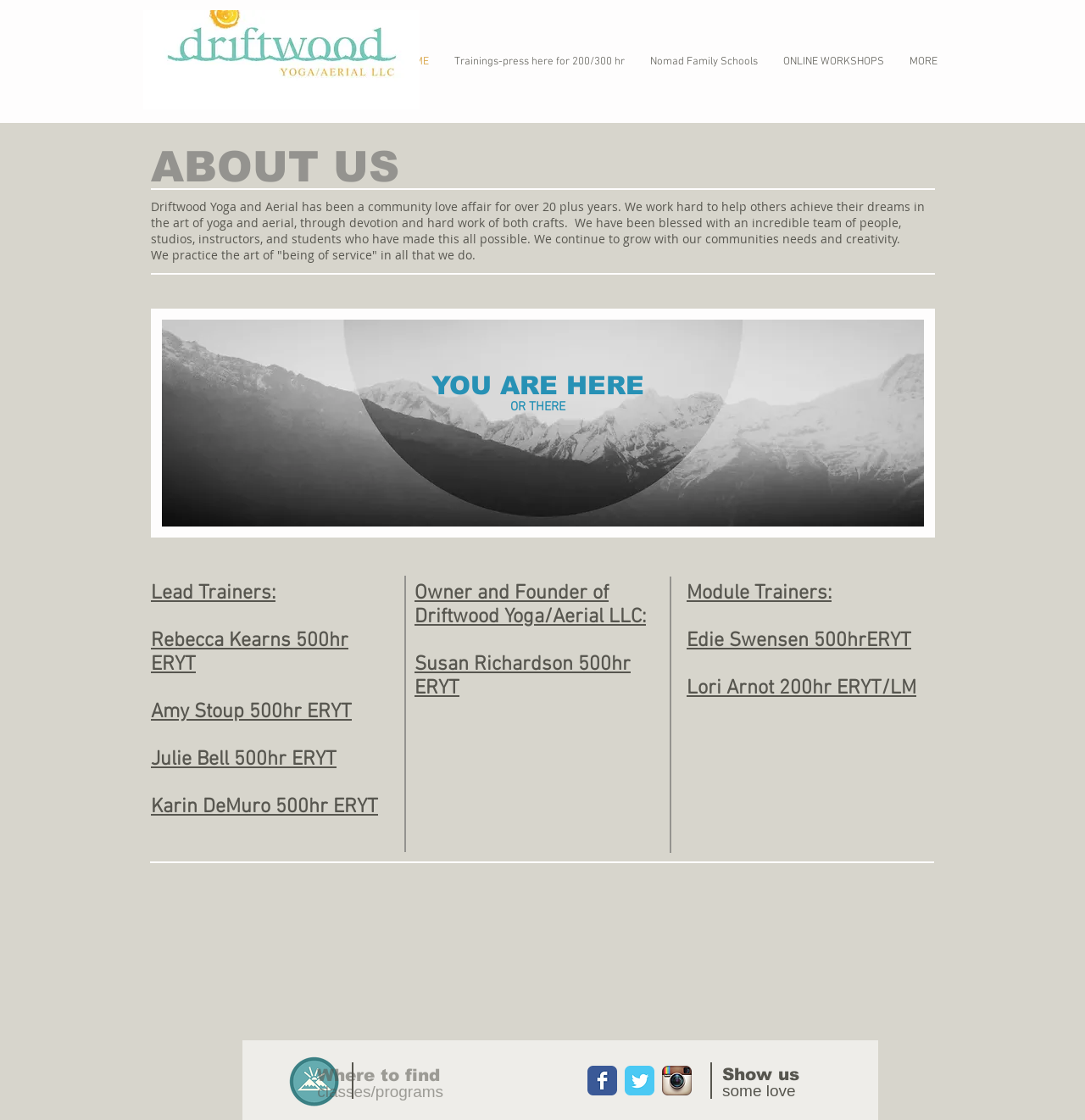Please identify the bounding box coordinates of the element that needs to be clicked to perform the following instruction: "Click the image IMG_0181.jpeg".

[0.132, 0.009, 0.387, 0.098]